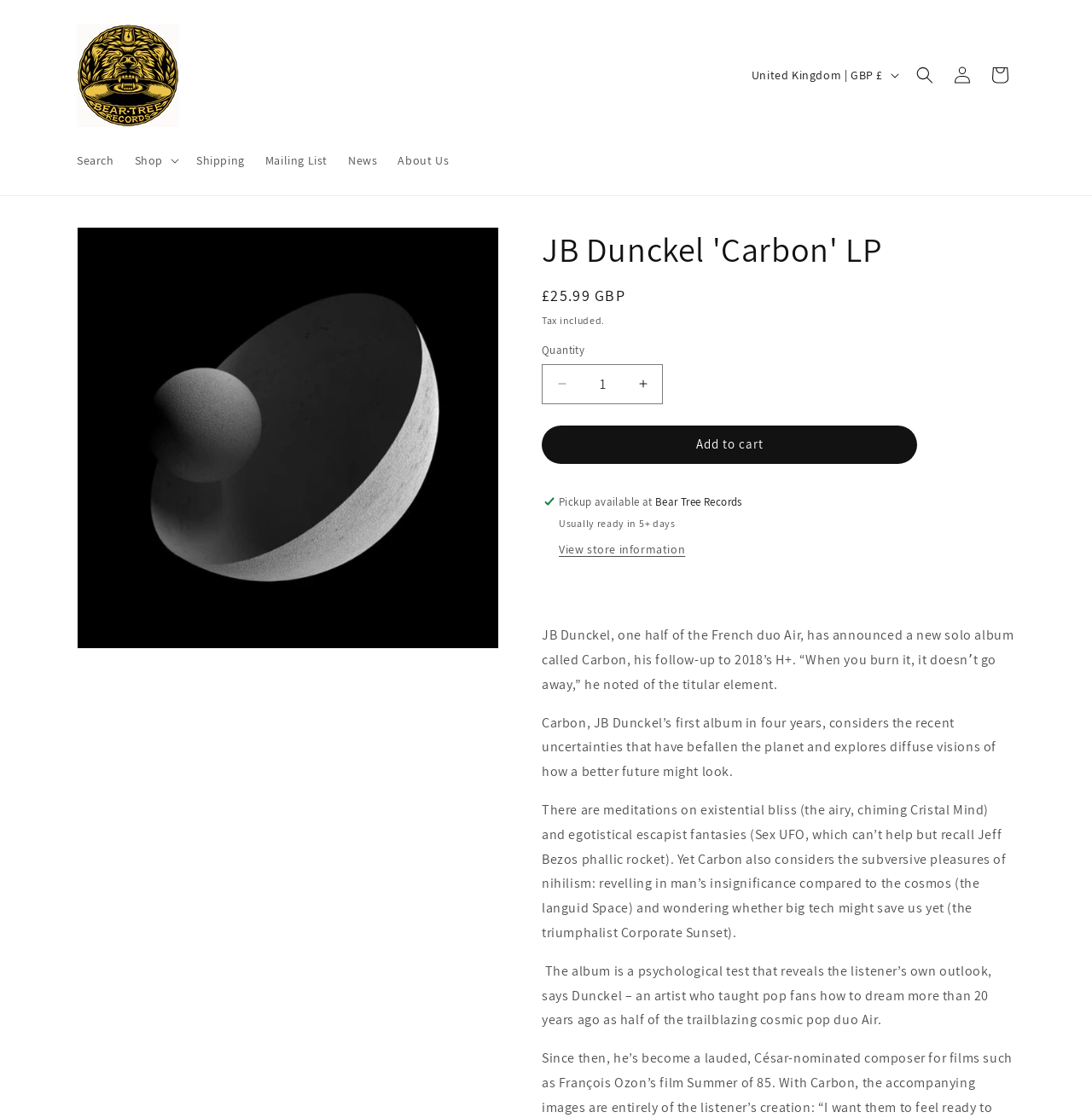Please provide a short answer using a single word or phrase for the question:
What is the quantity of the product by default?

1